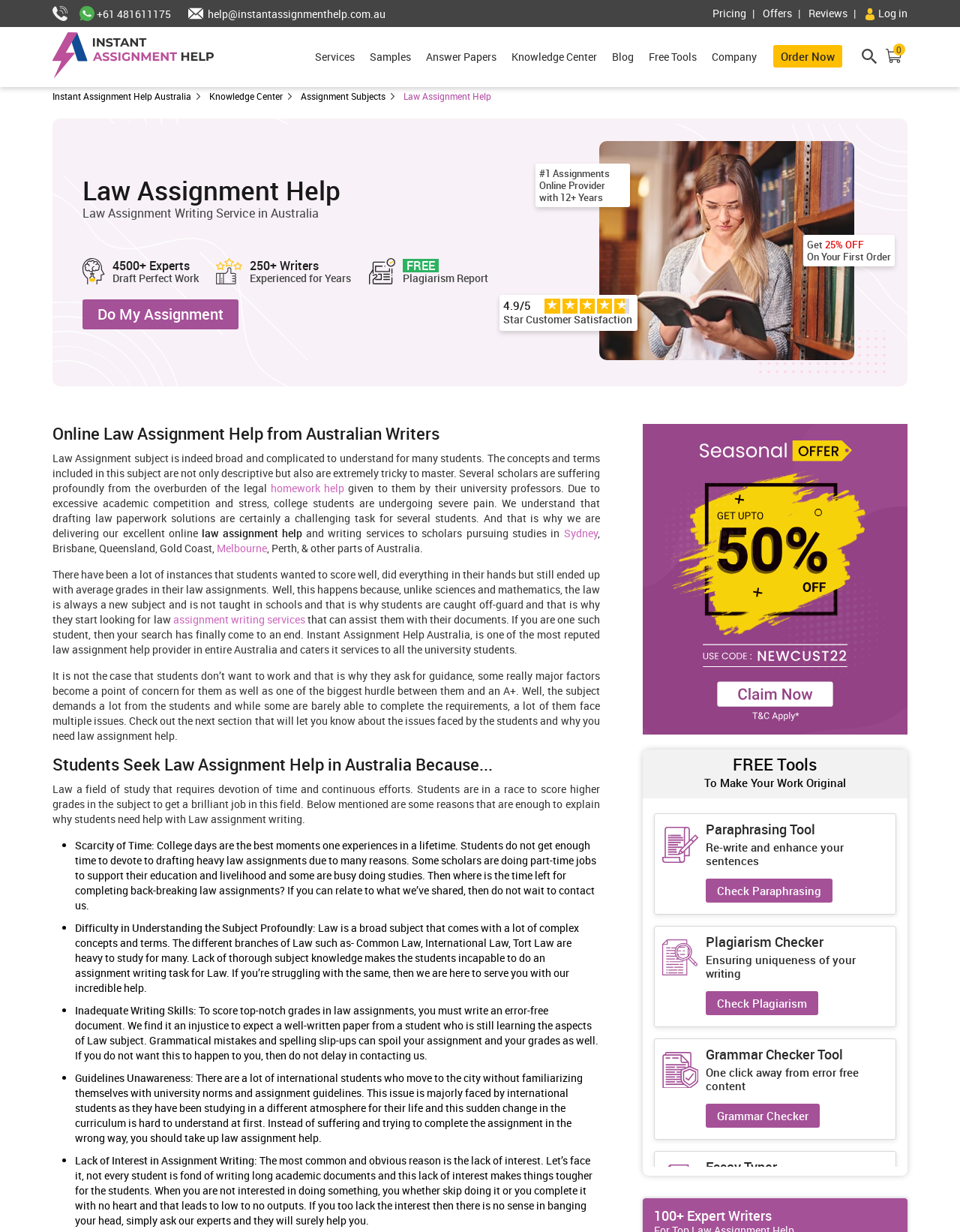What is the rating of the website based on customer satisfaction?
By examining the image, provide a one-word or phrase answer.

4.9/5